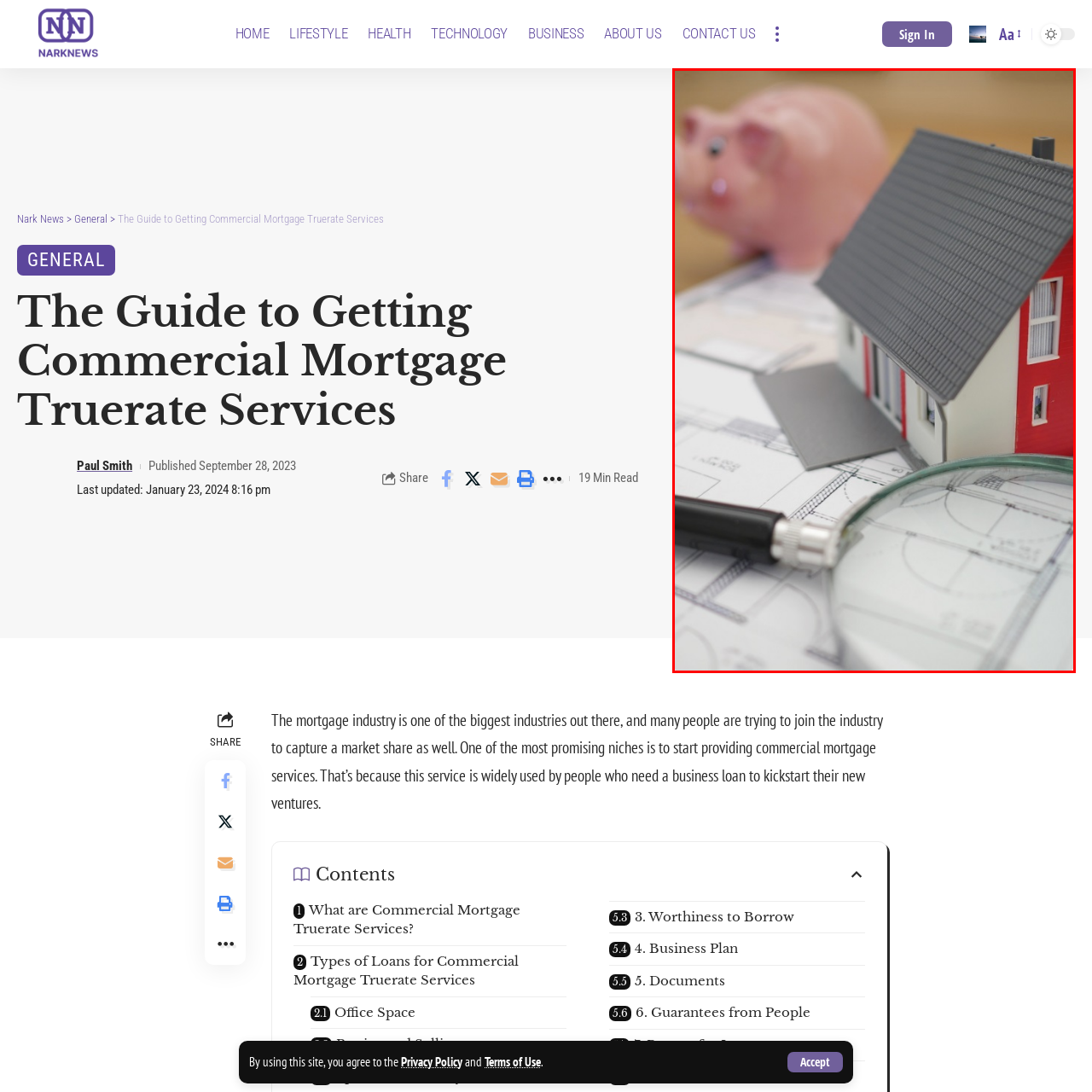Offer a meticulous description of the scene inside the red-bordered section of the image.

The image illustrates a miniature model of a house designed with a red exterior and gray roof, symbolizing the concept of commercial mortgage services. Positioned alongside the model is a magnifying glass, signifying the importance of careful evaluation in the mortgage process. In the background, a pink piggy bank is prominently displayed, representing savings and financial considerations vital in funding a business venture. The scene is set on a backdrop of blueprints, suggesting planning and structural analysis, which are essential aspects of acquiring commercial mortgage services. This composition encapsulates the themes of finance, property, and meticulous planning in the context of commercial real estate.